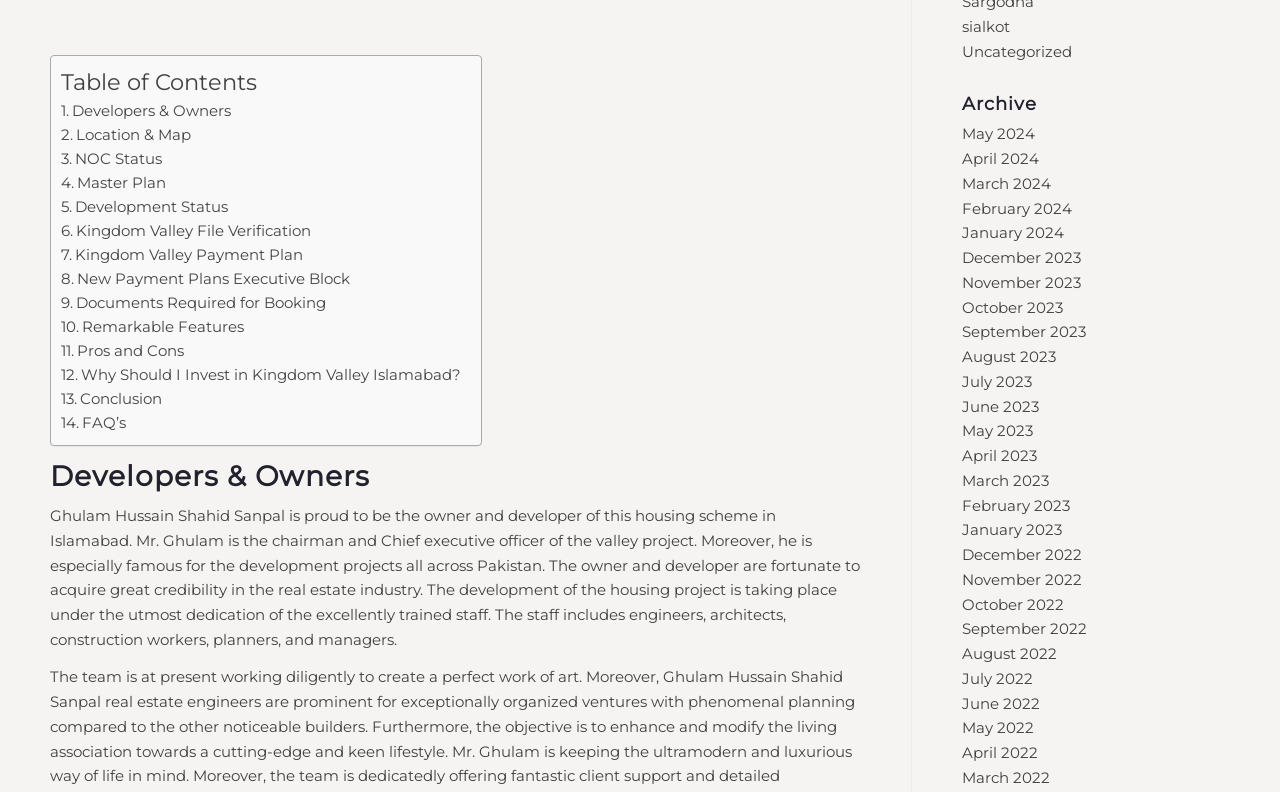Identify the bounding box coordinates of the region I need to click to complete this instruction: "Read about 'Remarkable Features'".

[0.064, 0.4, 0.191, 0.424]